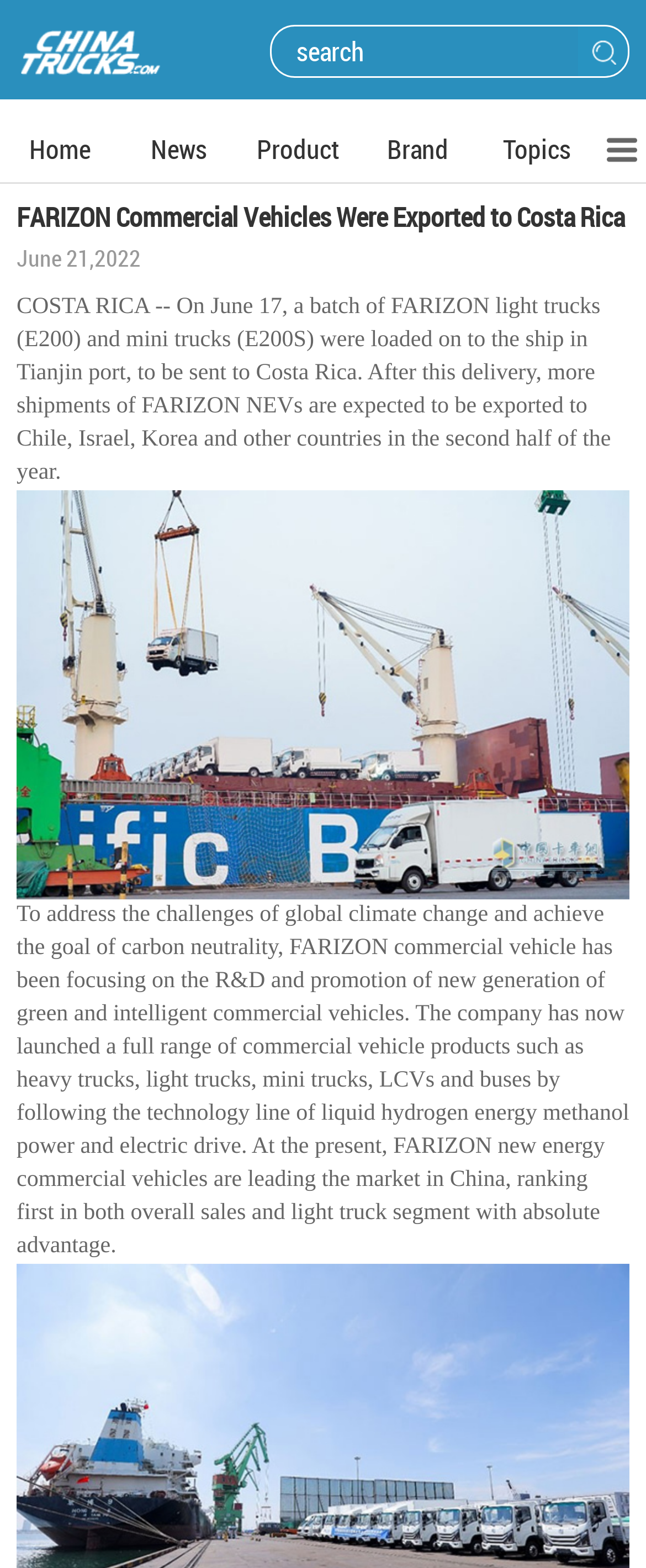What type of energy does FARIZON commercial vehicle use?
Answer the question with a single word or phrase by looking at the picture.

Liquid hydrogen energy methanol power and electric drive